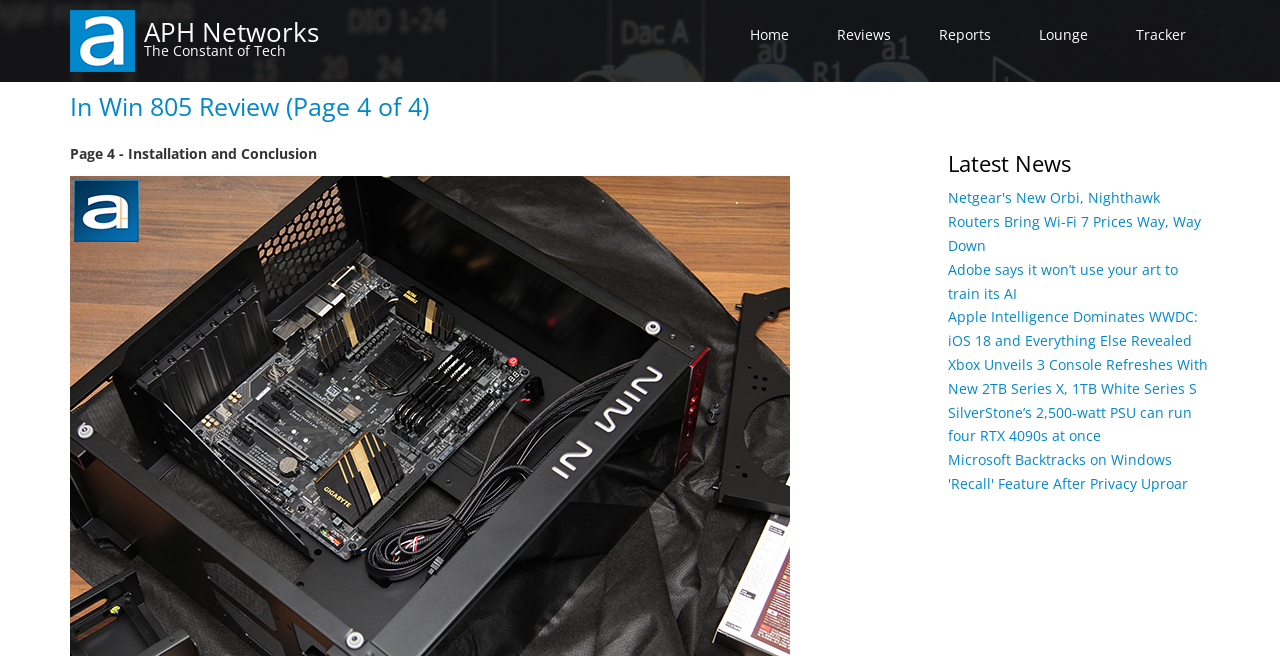Identify the coordinates of the bounding box for the element that must be clicked to accomplish the instruction: "check lounge".

[0.793, 0.015, 0.869, 0.088]